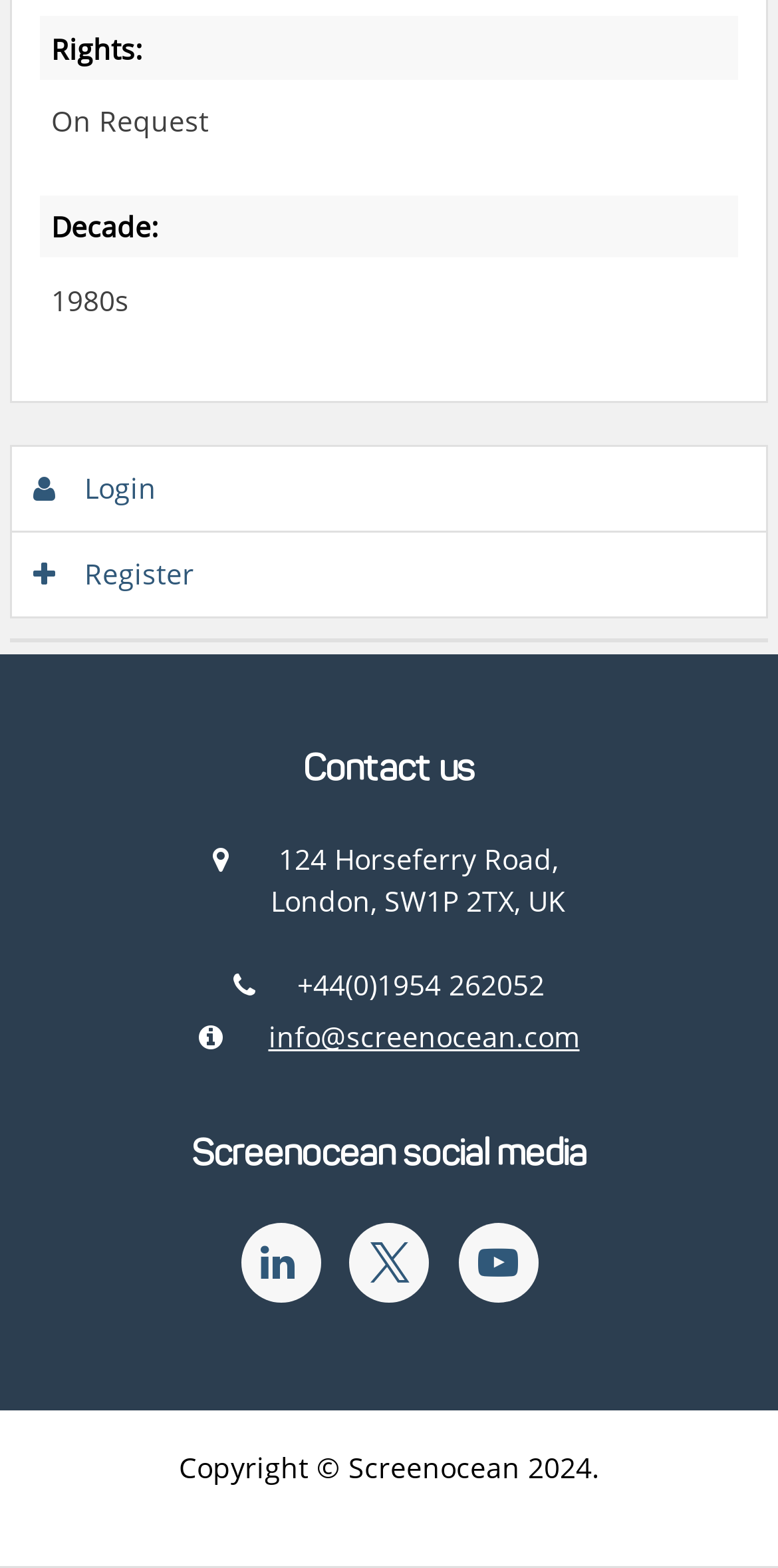What is the address of Screenocean?
Please answer using one word or phrase, based on the screenshot.

124 Horseferry Road, London, SW1P 2TX, UK